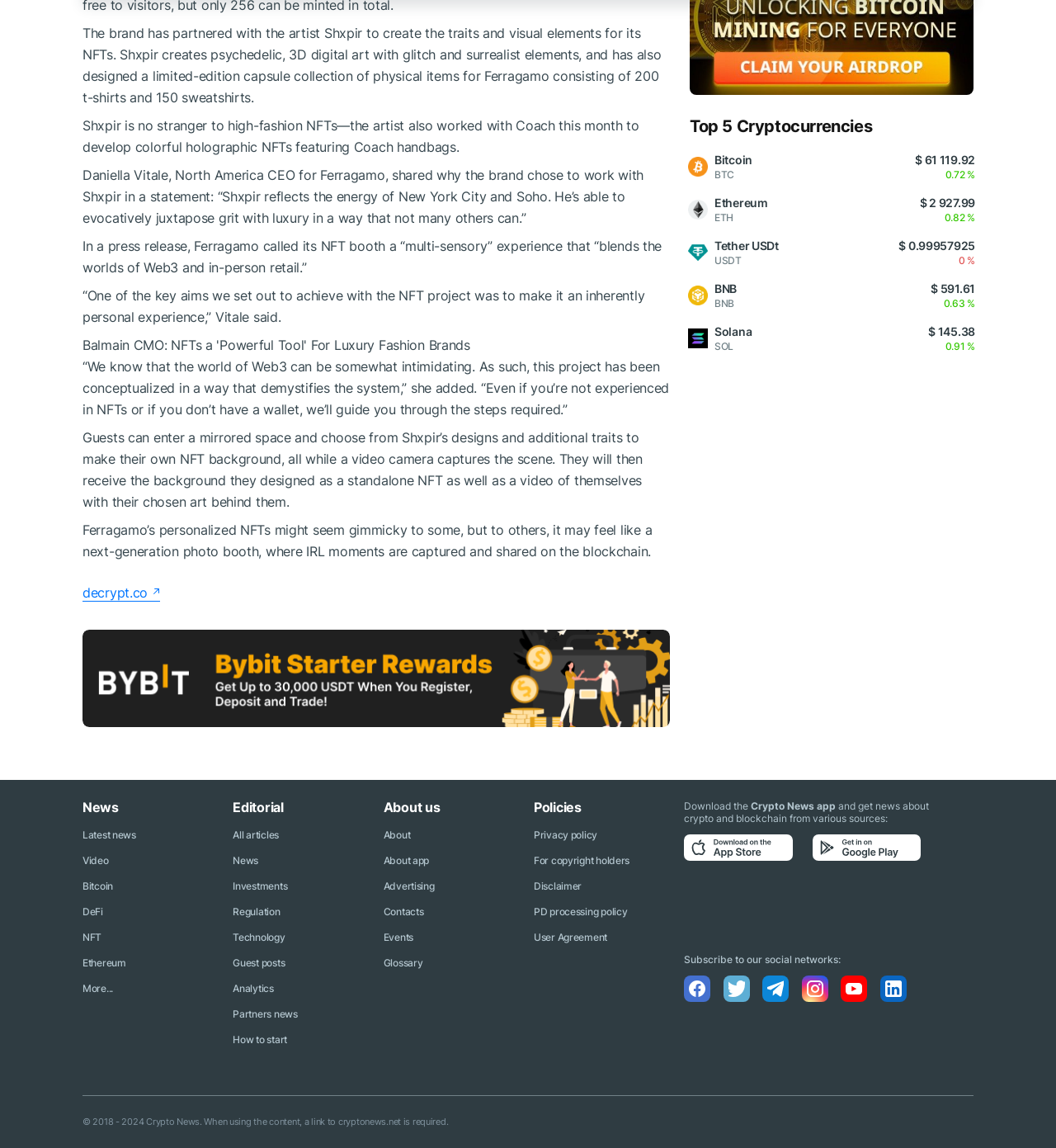Determine the bounding box coordinates for the UI element matching this description: "Privacy policy".

[0.505, 0.722, 0.566, 0.733]